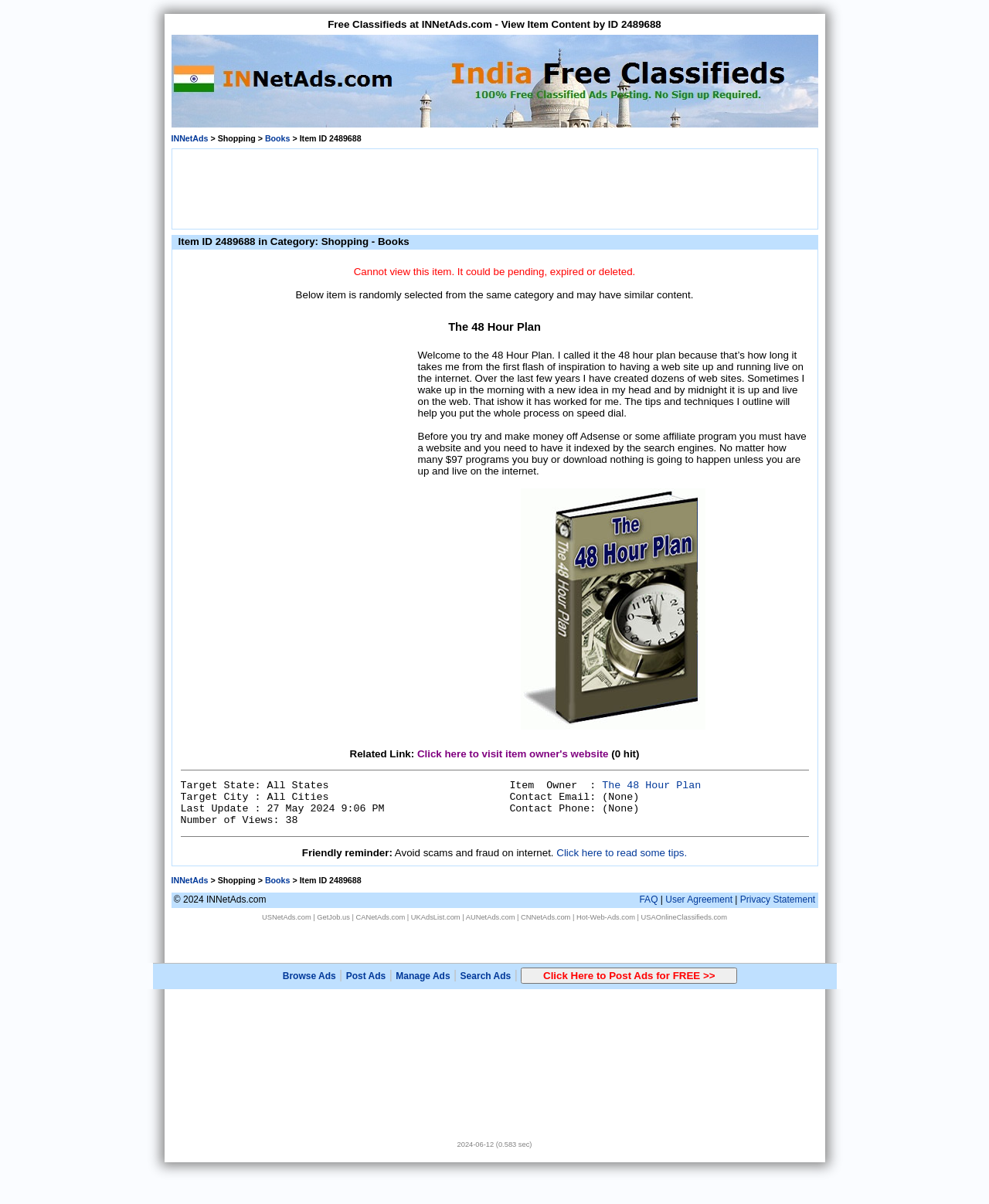Identify the bounding box coordinates of the clickable region necessary to fulfill the following instruction: "Browse Ads". The bounding box coordinates should be four float numbers between 0 and 1, i.e., [left, top, right, bottom].

[0.286, 0.806, 0.34, 0.815]